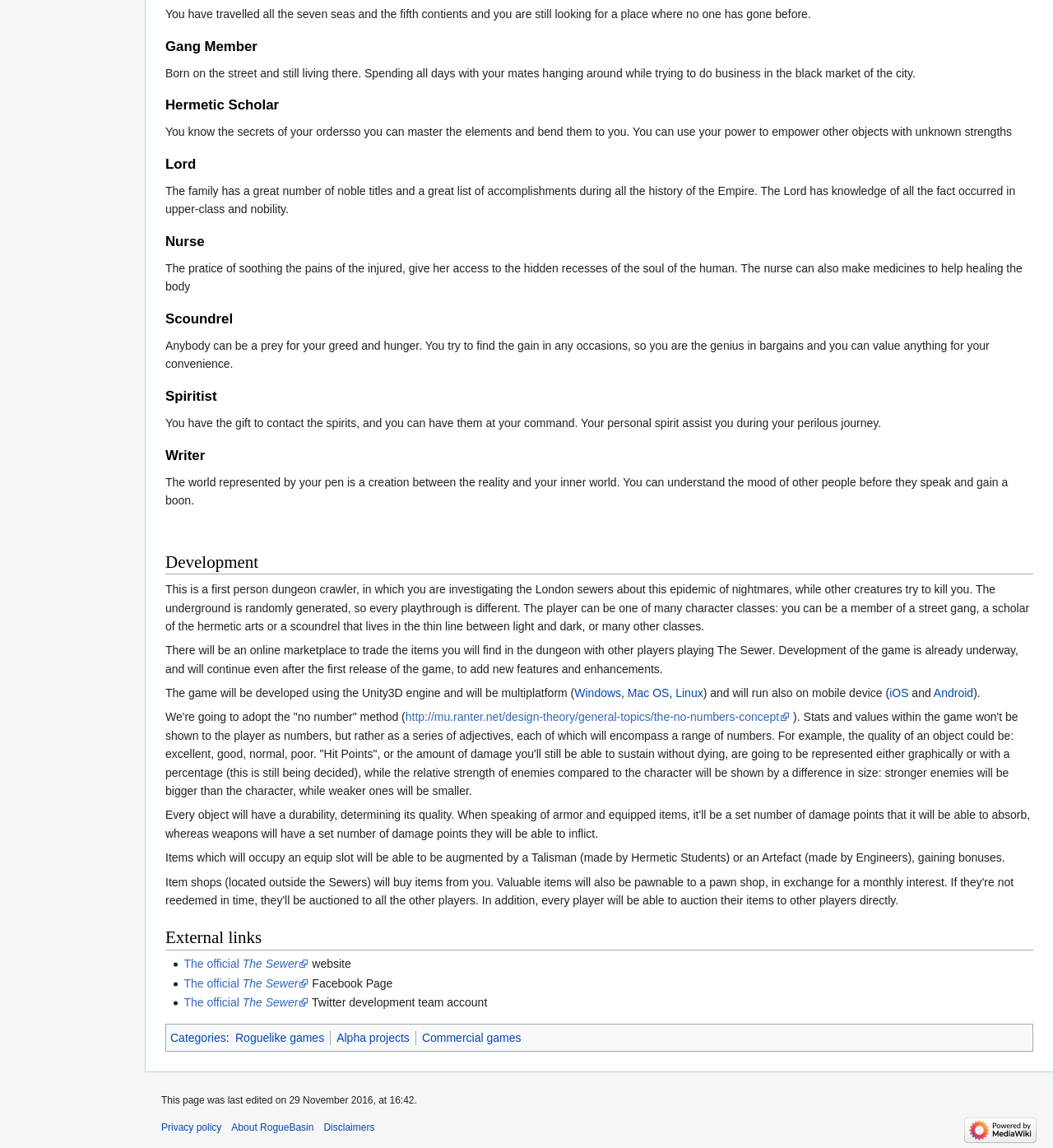Can you provide the bounding box coordinates for the element that should be clicked to implement the instruction: "Visit the official The Sewer website"?

[0.175, 0.834, 0.293, 0.845]